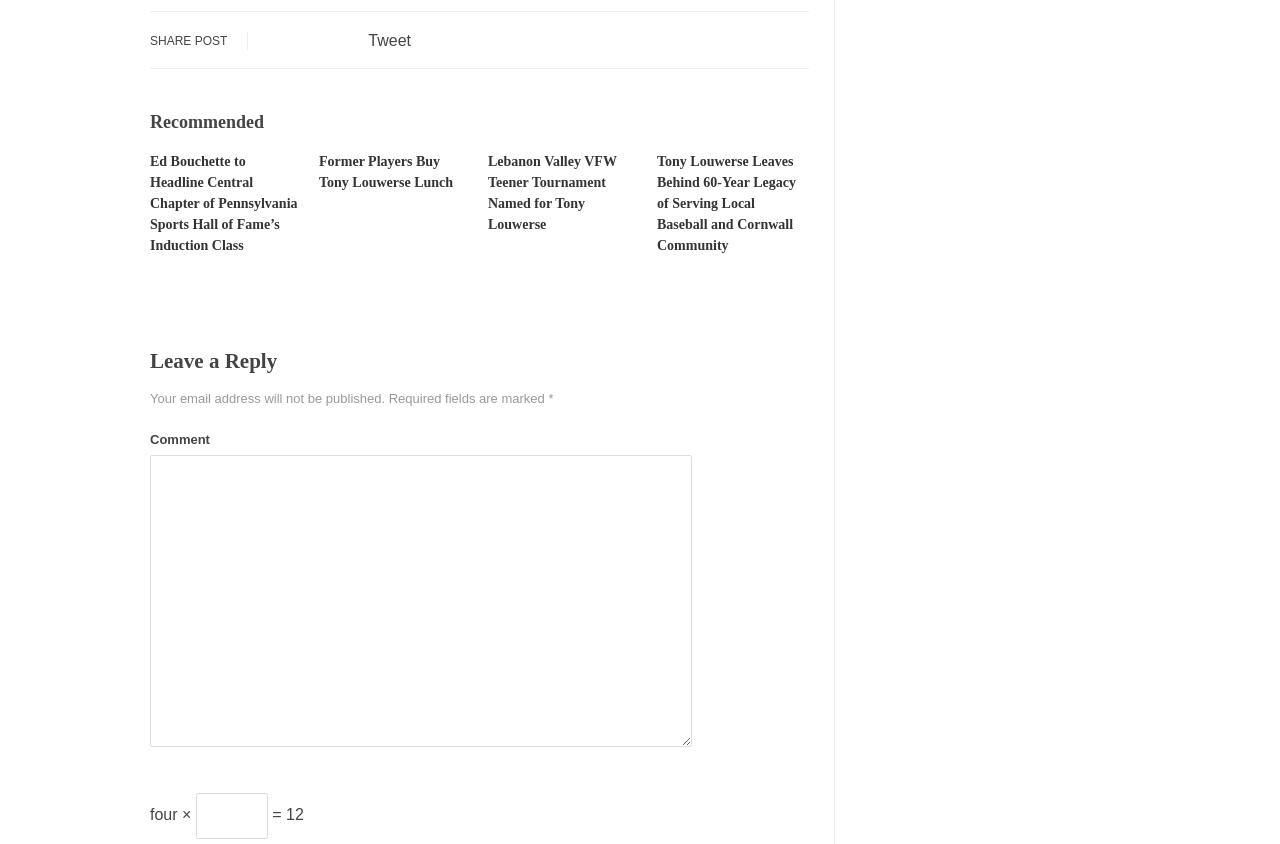Predict the bounding box of the UI element based on this description: "parent_node: Comment name="comment"".

[0.117, 0.539, 0.541, 0.884]